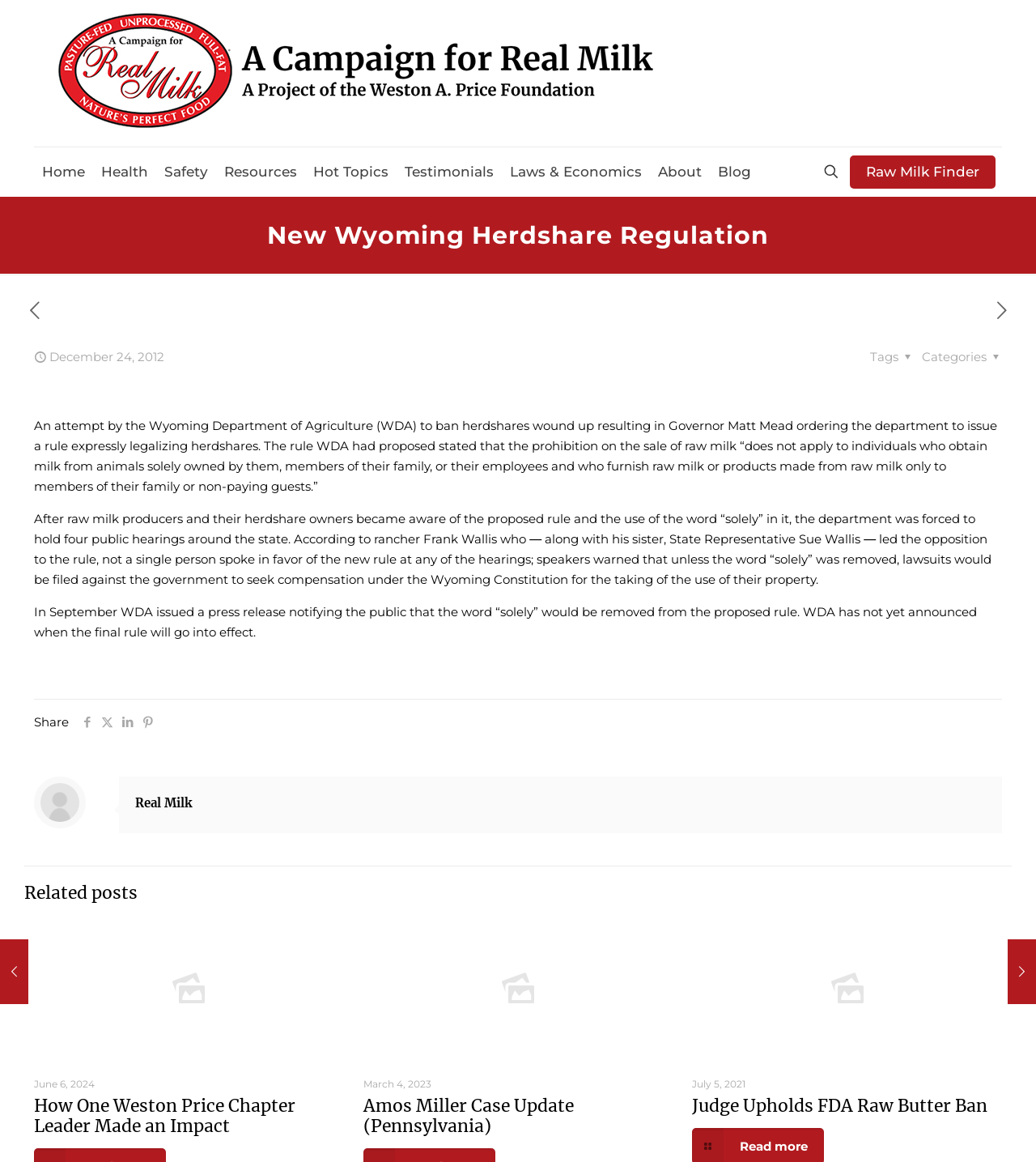Please determine the bounding box coordinates of the area that needs to be clicked to complete this task: 'Search for products'. The coordinates must be four float numbers between 0 and 1, formatted as [left, top, right, bottom].

None